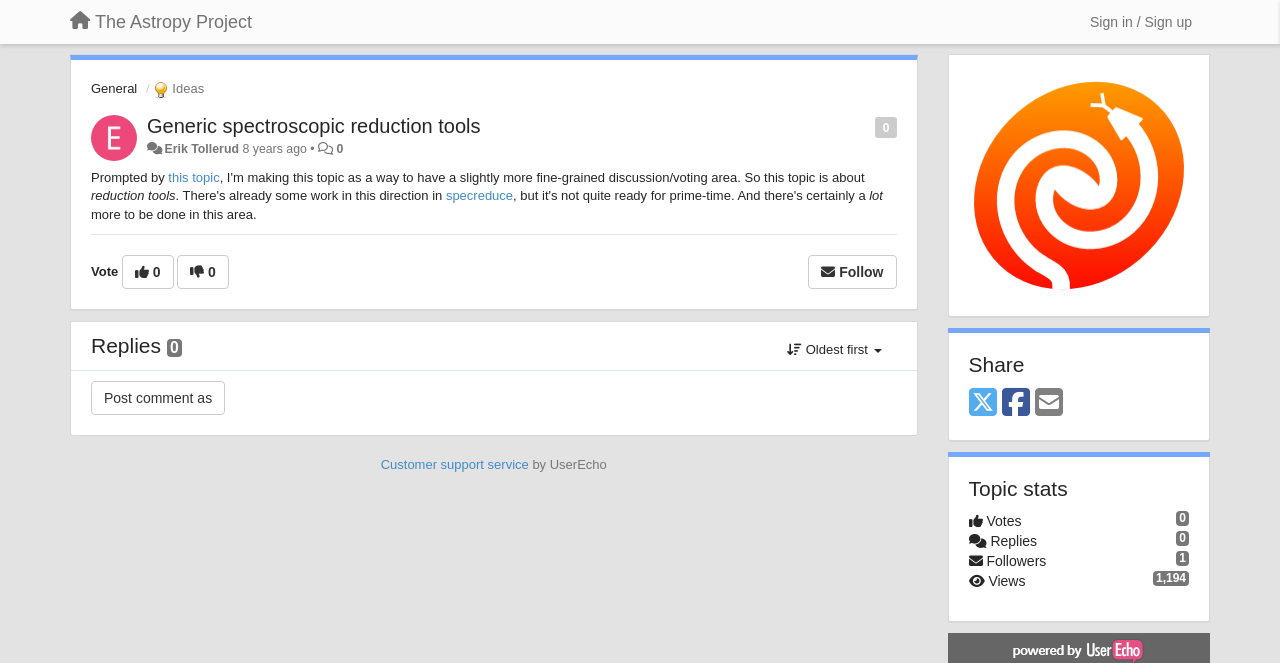Please locate the bounding box coordinates of the region I need to click to follow this instruction: "Sign in or sign up".

[0.845, 0.008, 0.938, 0.059]